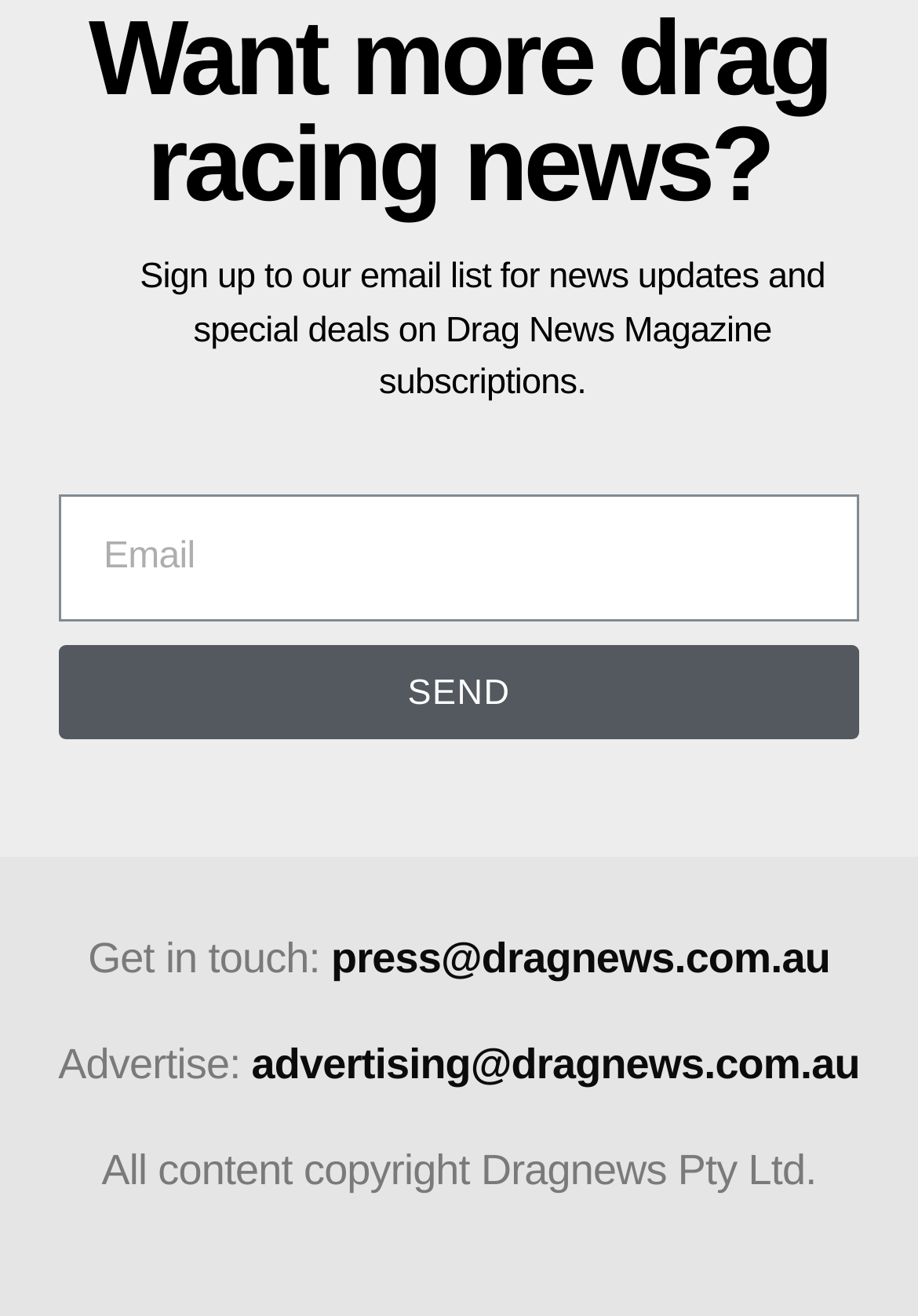Given the description "name="form_fields[email]" placeholder="Email"", determine the bounding box of the corresponding UI element.

[0.064, 0.375, 0.936, 0.473]